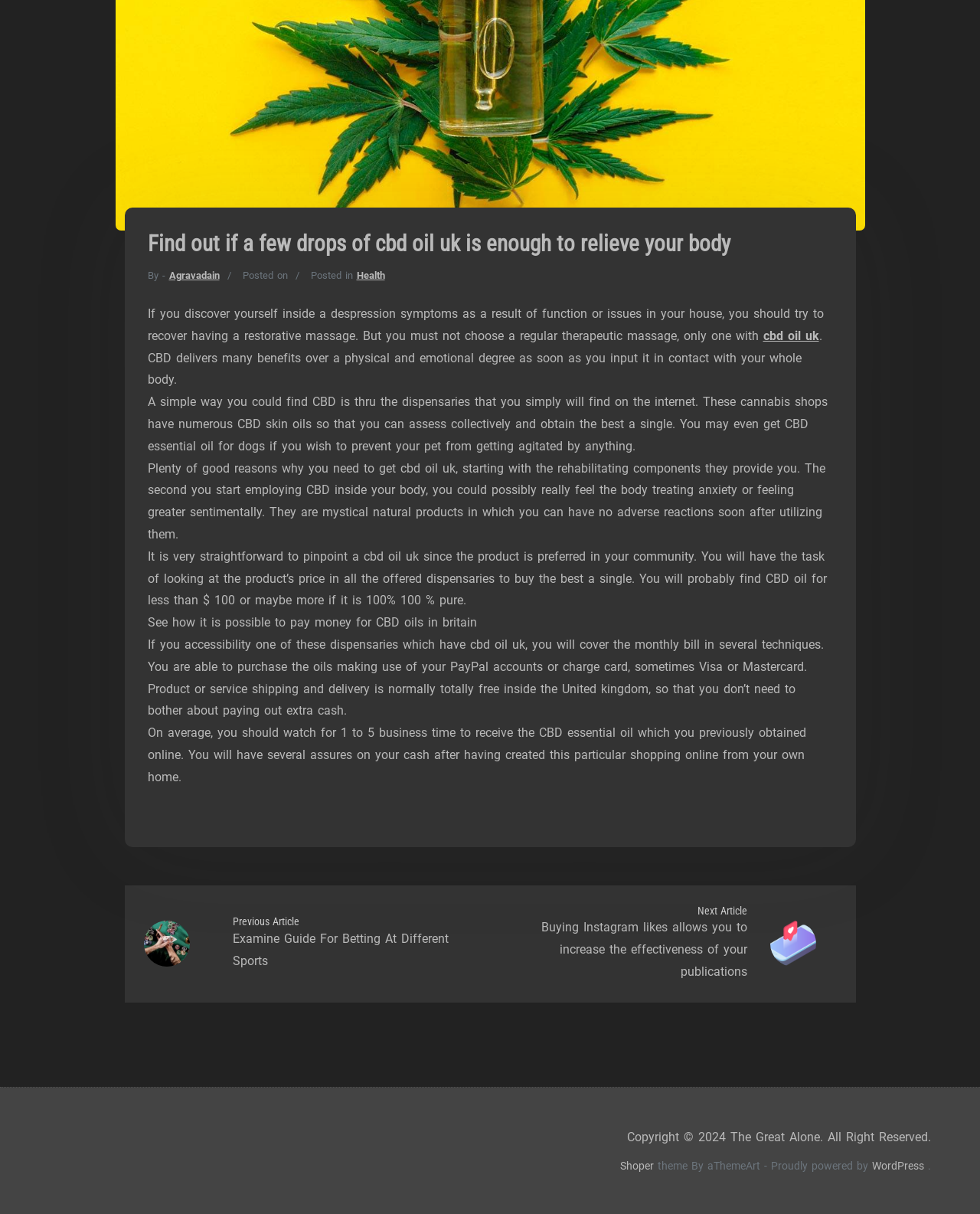Given the description of the UI element: "Products", predict the bounding box coordinates in the form of [left, top, right, bottom], with each value being a float between 0 and 1.

None